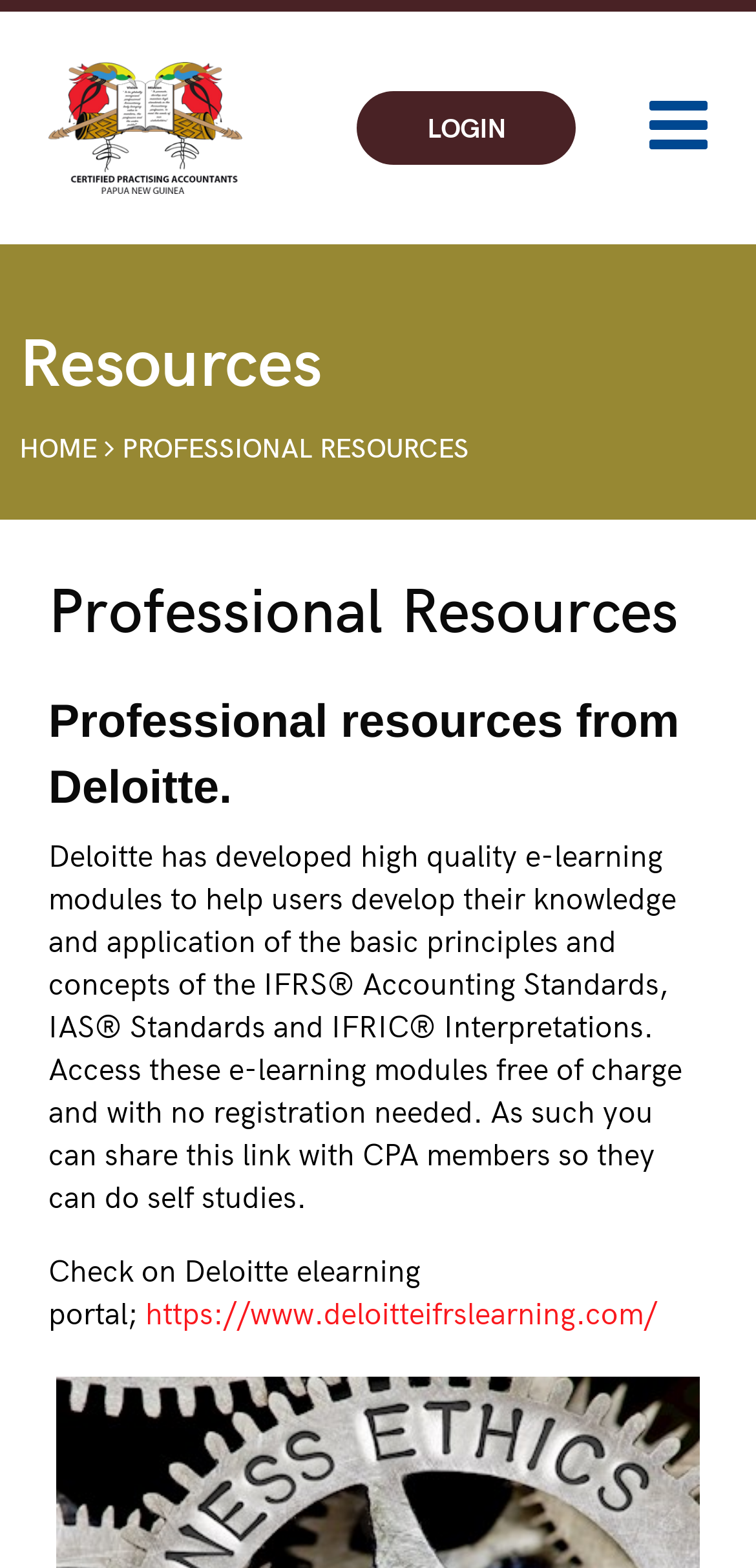Analyze the image and deliver a detailed answer to the question: What is the purpose of the e-learning modules?

The text on the page explains that the e-learning modules are designed to help users develop their knowledge and application of the basic principles and concepts of the IFRS Accounting Standards. This suggests that the purpose of the e-learning modules is to educate users on accounting standards.